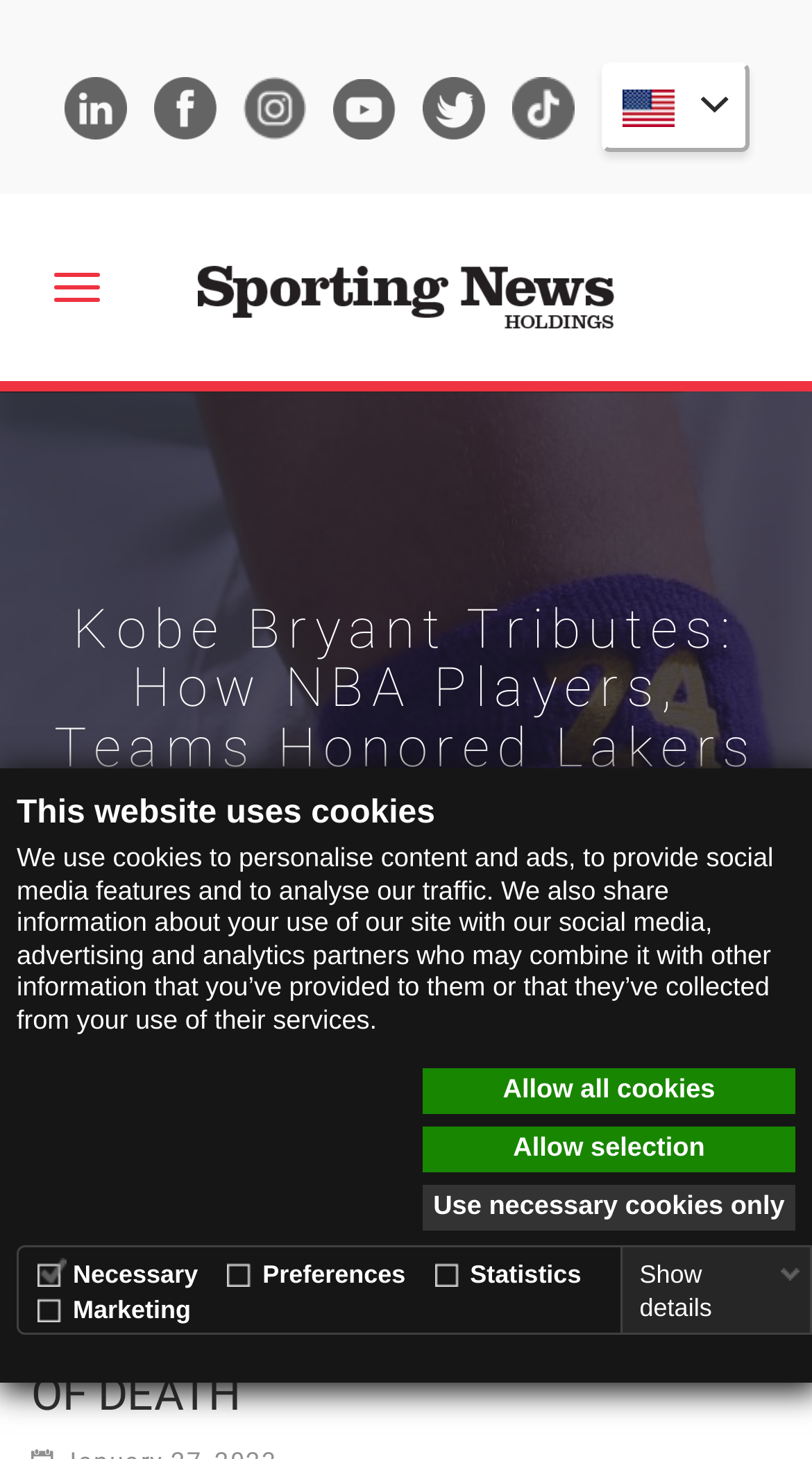Identify the bounding box coordinates for the element you need to click to achieve the following task: "Click the English button". The coordinates must be four float values ranging from 0 to 1, formatted as [left, top, right, bottom].

[0.74, 0.043, 0.922, 0.103]